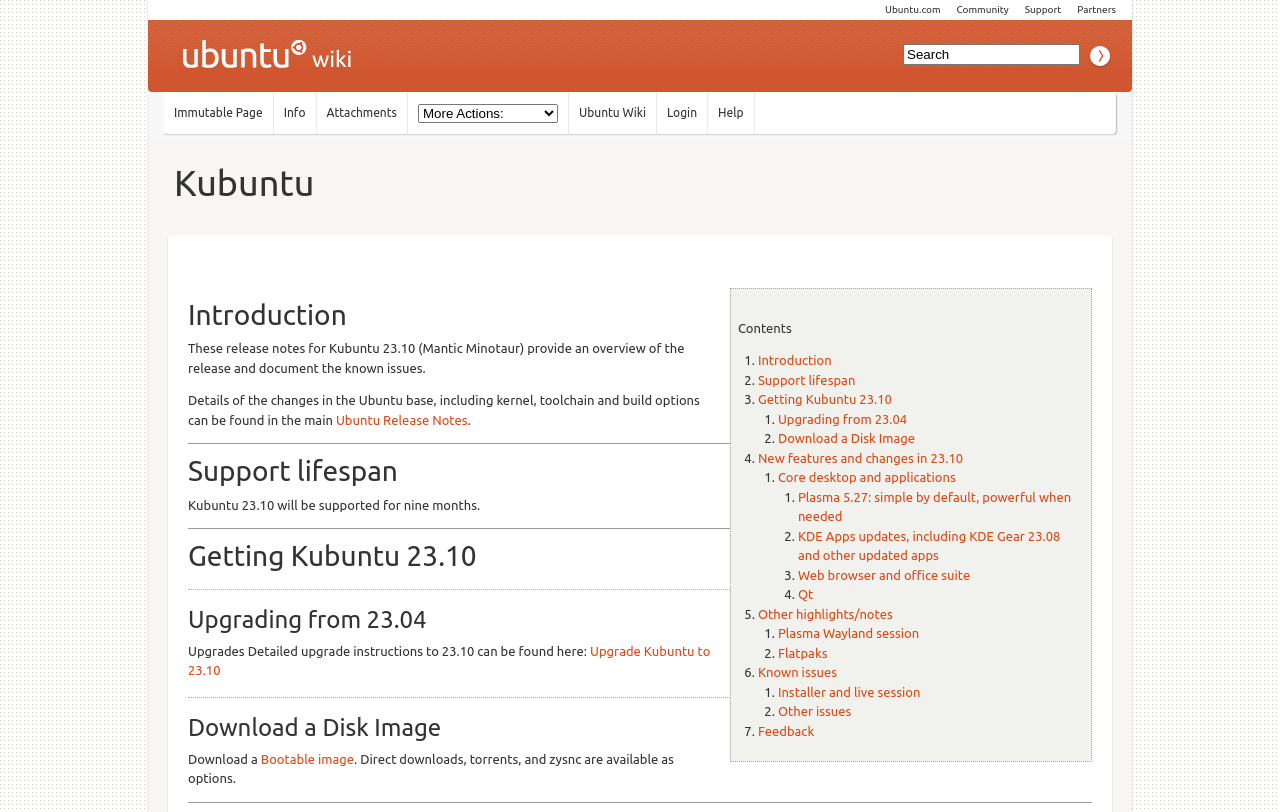Offer an extensive depiction of the webpage and its key elements.

The webpage is about the release notes for Kubuntu 23.10, also known as Mantic Minotaur. At the top, there are several links to other Ubuntu-related pages, including Partners, Support, Community, and Ubuntu.com. Below these links, there is a heading that reads "Ubuntu Wiki" with a link to the same page.

On the left side of the page, there is a search box with a "Search" label and a disabled "Titles" button. Below the search box, there are several links, including "Immutable Page", "Info", "Attachments", and "Ubuntu Wiki". There is also a combobox and a link to "Login" and "Help".

The main content of the page is divided into sections, each with a heading. The first section is "Kubuntu" and it contains a table of contents with links to various sections, including "Introduction", "Support lifespan", "Getting Kubuntu 23.10", "Upgrading from 23.04", "Download a Disk Image", "New features and changes in 23.10", "Core desktop and applications", "Other highlights/notes", "Known issues", "Installer and live session", "Other issues", and "Feedback".

The "Introduction" section provides an overview of the release and documents the known issues. The "Support lifespan" section states that Kubuntu 23.10 will be supported for nine months. The "Getting Kubuntu 23.10" section provides information on how to get the latest version, while the "Upgrading from 23.04" section provides detailed upgrade instructions. The "Download a Disk Image" section offers options for downloading a bootable image.

Throughout the page, there are several links to other pages, including the Ubuntu Release Notes and the Upgrade Kubuntu to 23.10 page. The page also contains various static text elements that provide additional information and explanations.